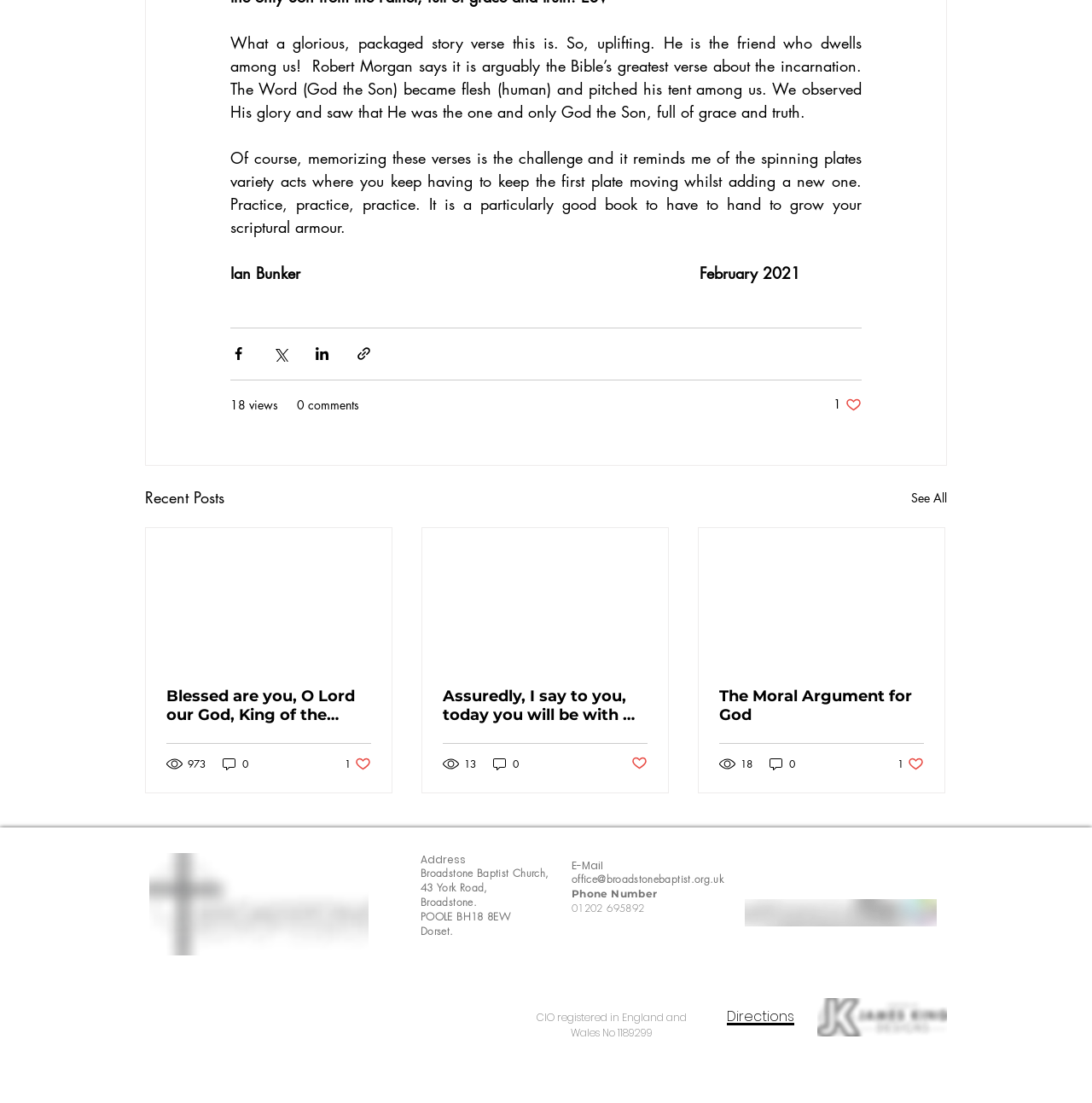Determine the bounding box coordinates for the HTML element described here: "The Moral Argument for God".

[0.659, 0.622, 0.846, 0.656]